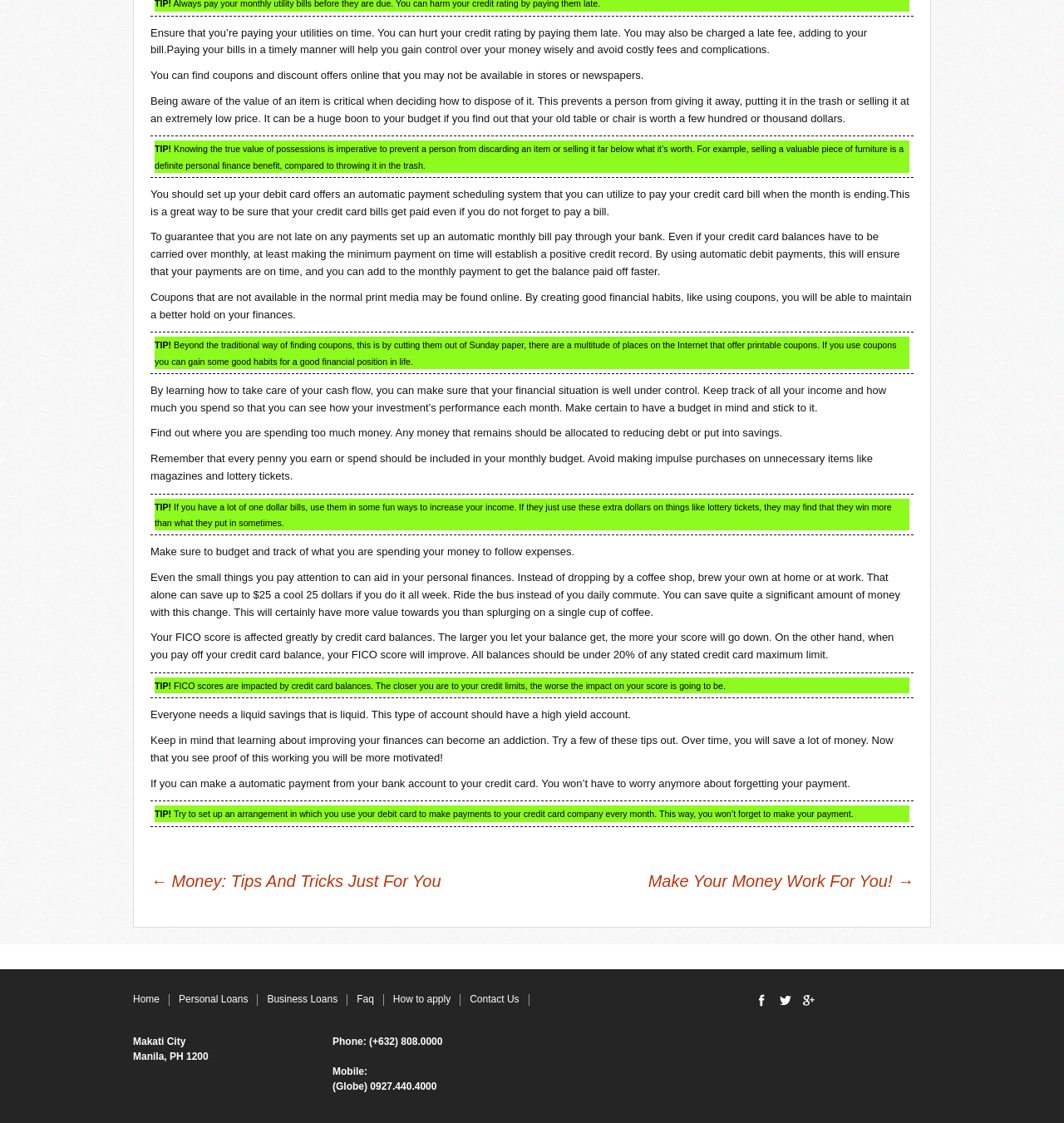Locate the bounding box for the described UI element: "Personal Loans". Ensure the coordinates are four float numbers between 0 and 1, formatted as [left, top, right, bottom].

[0.168, 0.884, 0.233, 0.895]